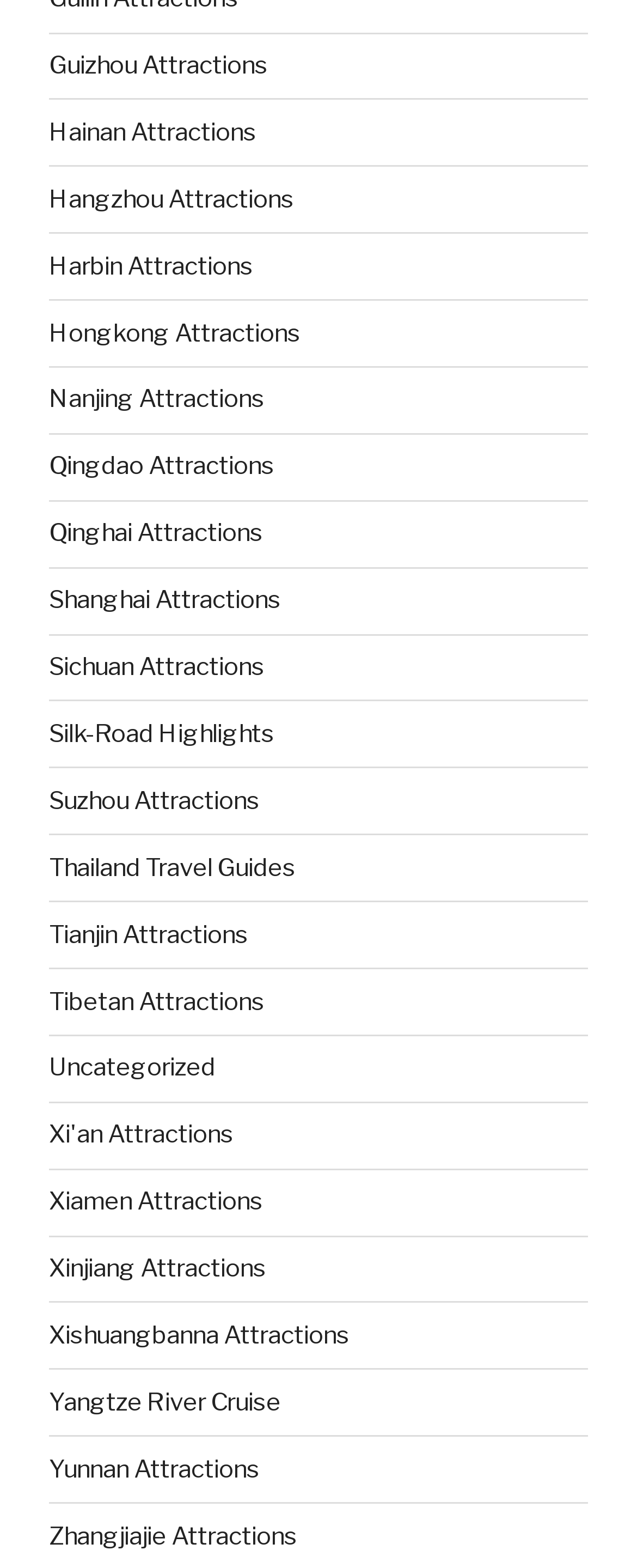Please locate the bounding box coordinates of the element that should be clicked to complete the given instruction: "View Guizhou Attractions".

[0.077, 0.032, 0.421, 0.051]